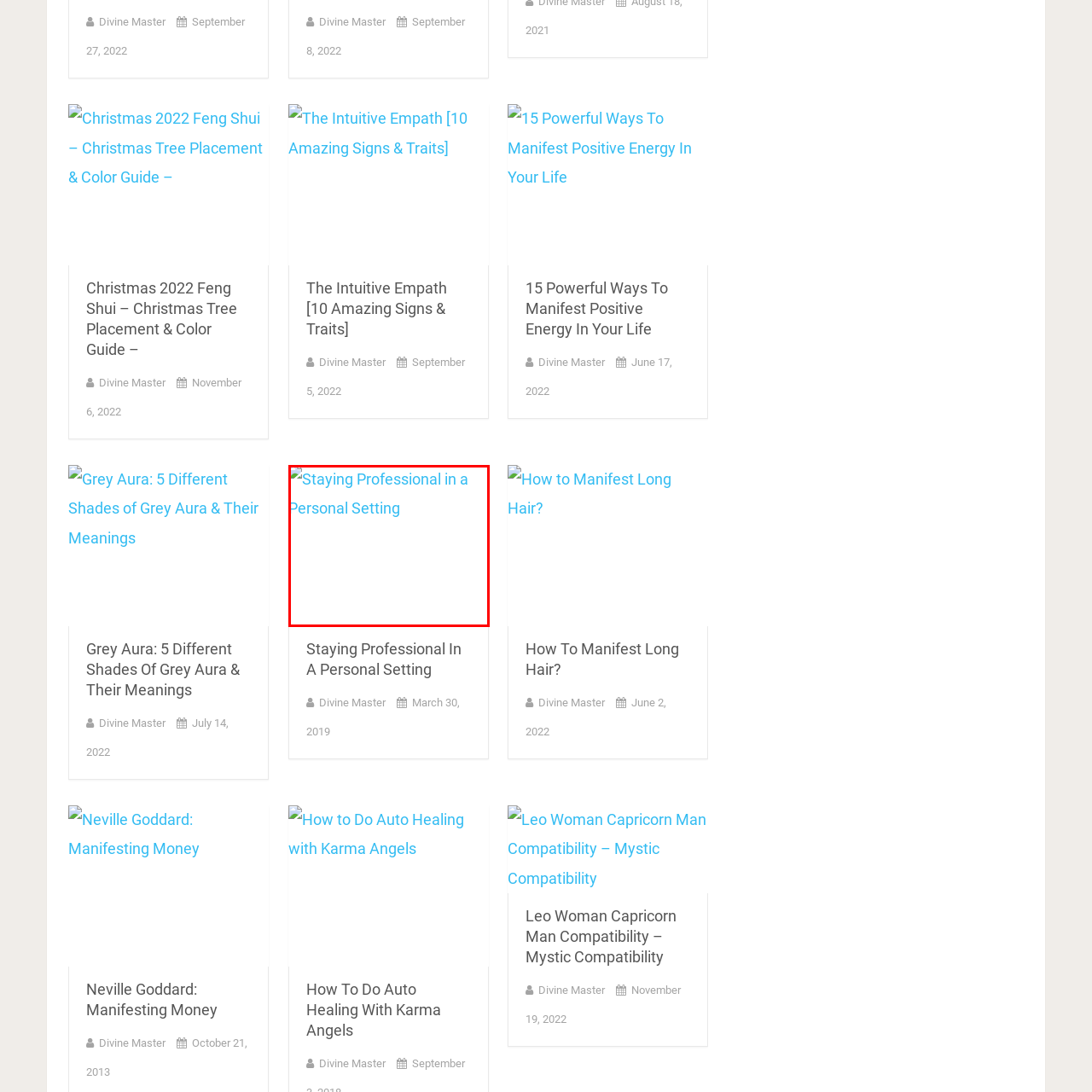Observe the content inside the red rectangle and respond to the question with one word or phrase: 
When was the article published?

March 30, 2019